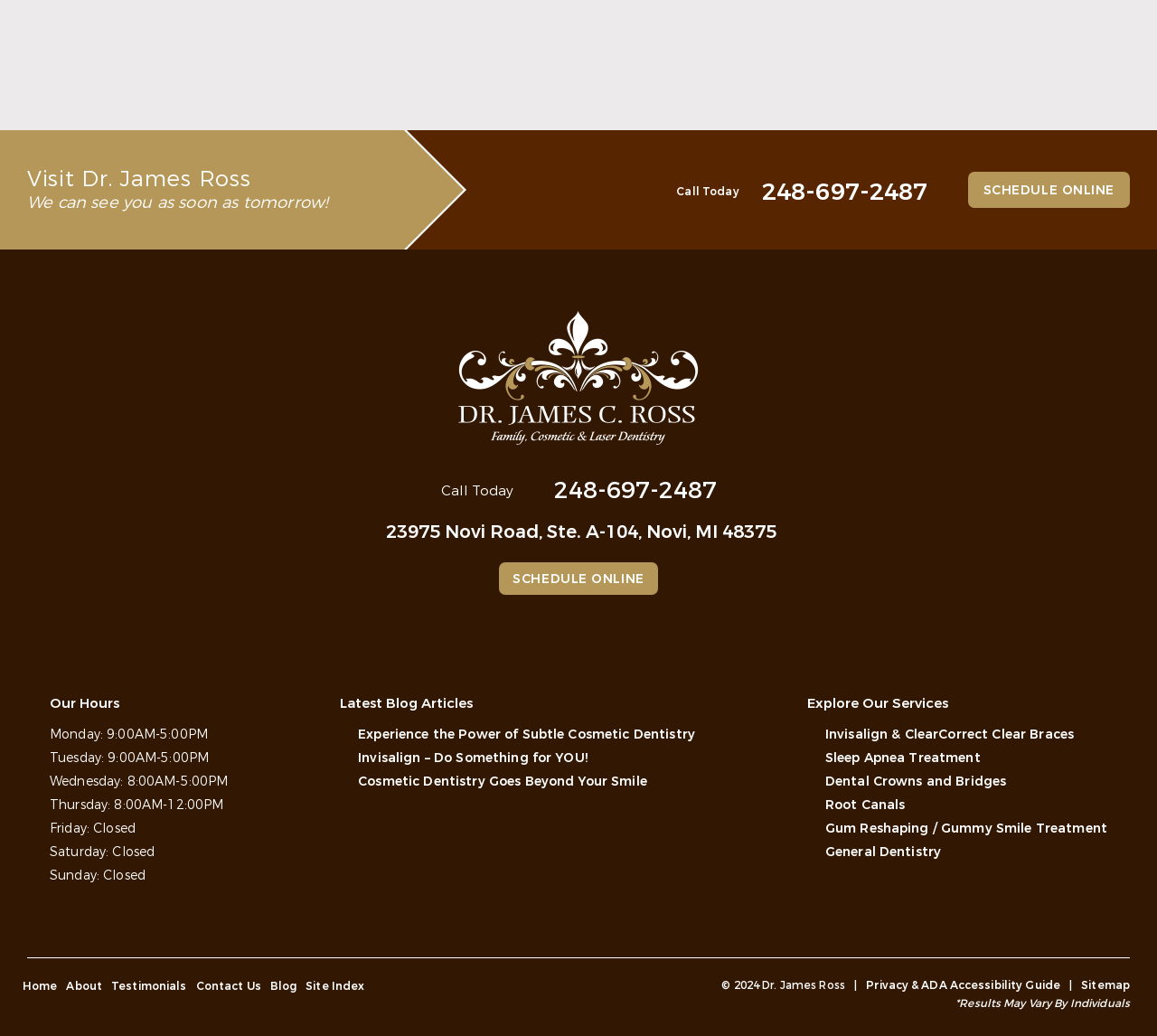Specify the bounding box coordinates of the area to click in order to follow the given instruction: "Explore general dentistry services."

[0.713, 0.814, 0.813, 0.831]